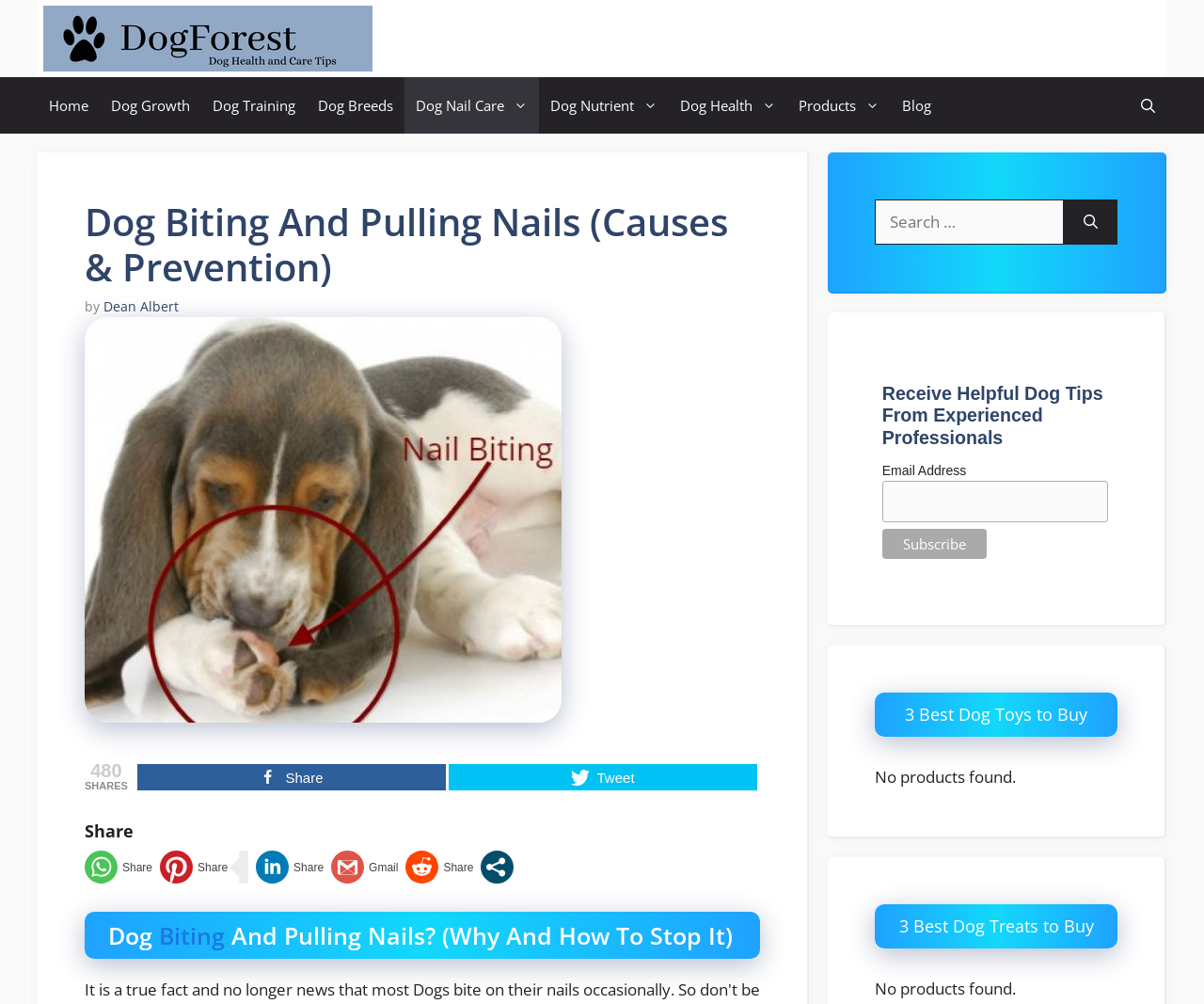Identify the bounding box coordinates of the clickable region to carry out the given instruction: "Search for dog tips".

[0.727, 0.199, 0.884, 0.243]